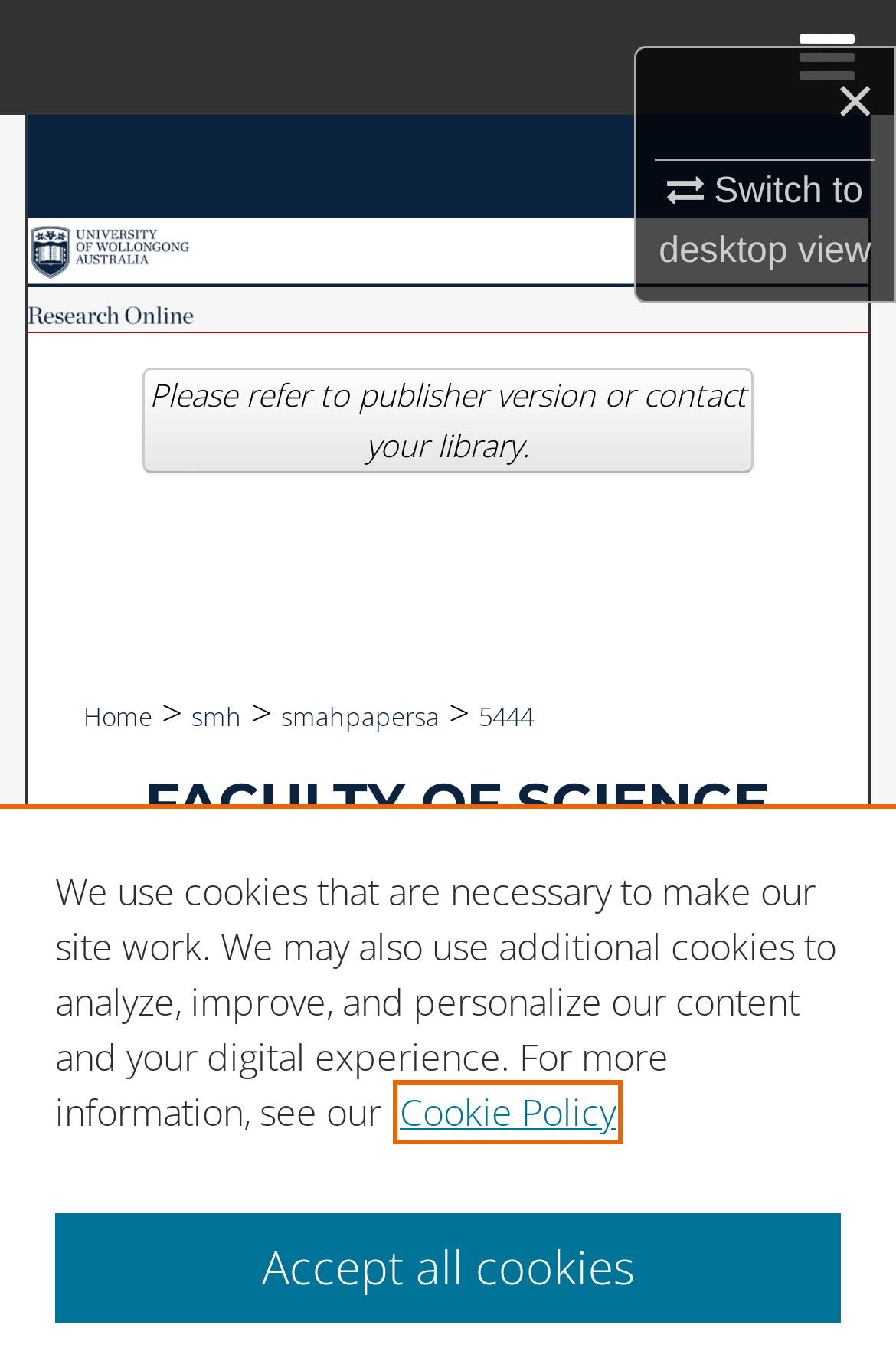Kindly determine the bounding box coordinates for the clickable area to achieve the given instruction: "Go to University of Wollongong".

[0.03, 0.116, 0.97, 0.166]